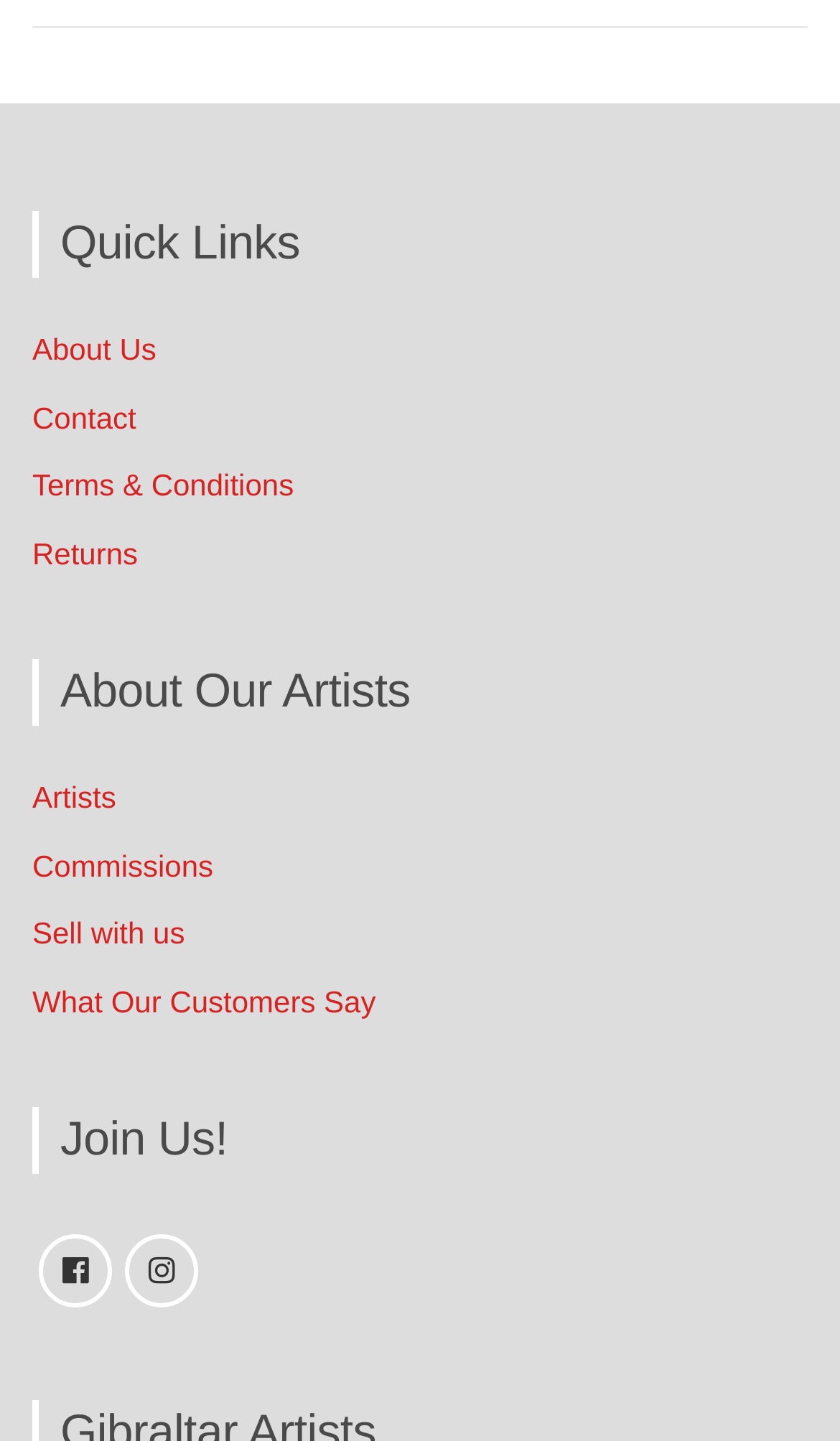Answer briefly with one word or phrase:
What is the second link in the 'About Our Artists' section?

Commissions